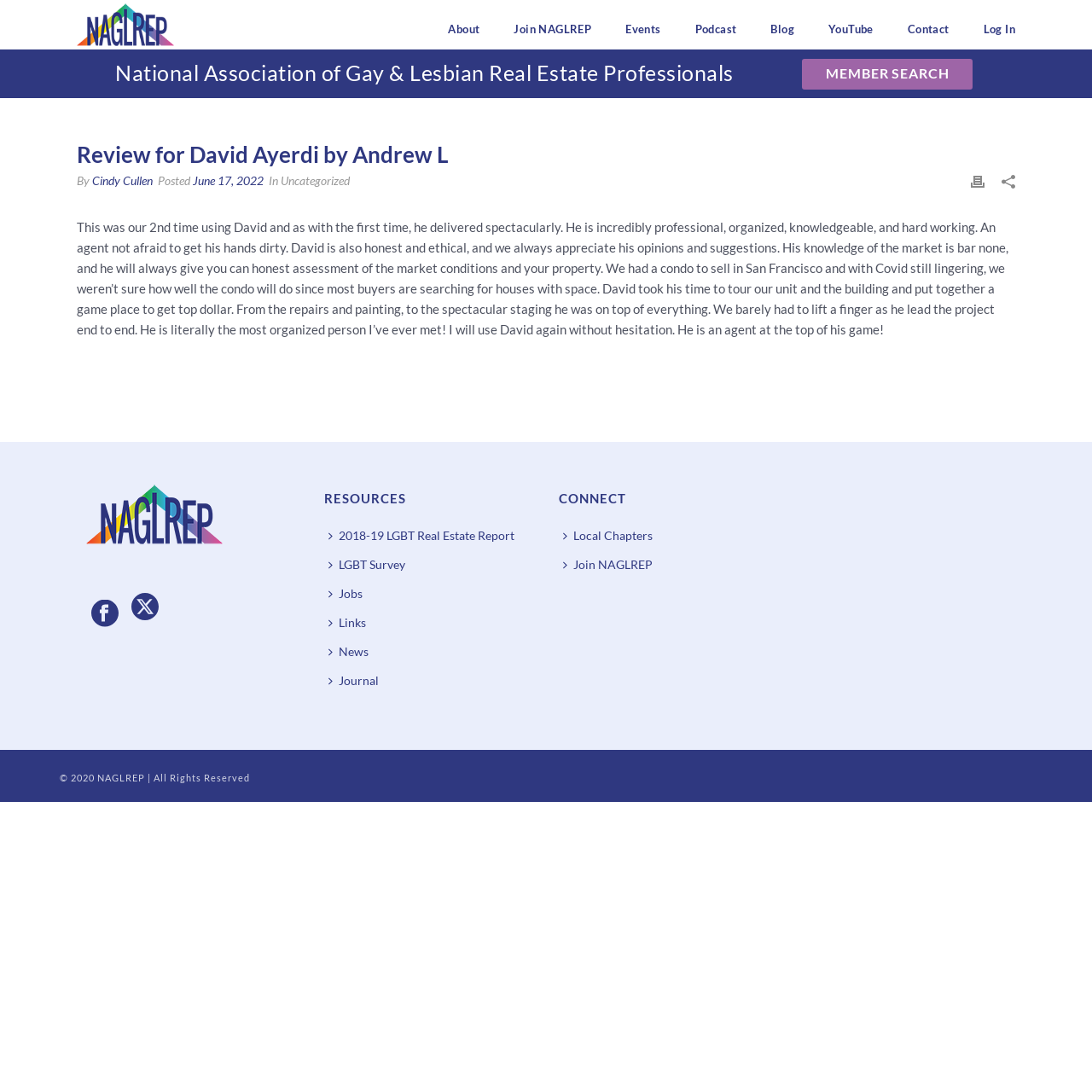Identify the bounding box coordinates for the element you need to click to achieve the following task: "Click the 'About' link". Provide the bounding box coordinates as four float numbers between 0 and 1, in the form [left, top, right, bottom].

[0.395, 0.0, 0.455, 0.045]